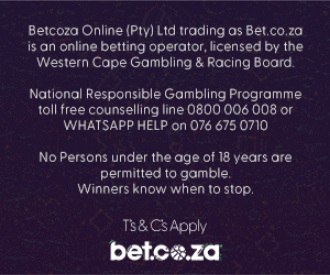What type of assistance is offered for those seeking help?
Please utilize the information in the image to give a detailed response to the question.

The banner offers a toll-free counselling line and WhatsApp help for those seeking assistance, indicating that individuals struggling with gambling can reach out for support through these channels.